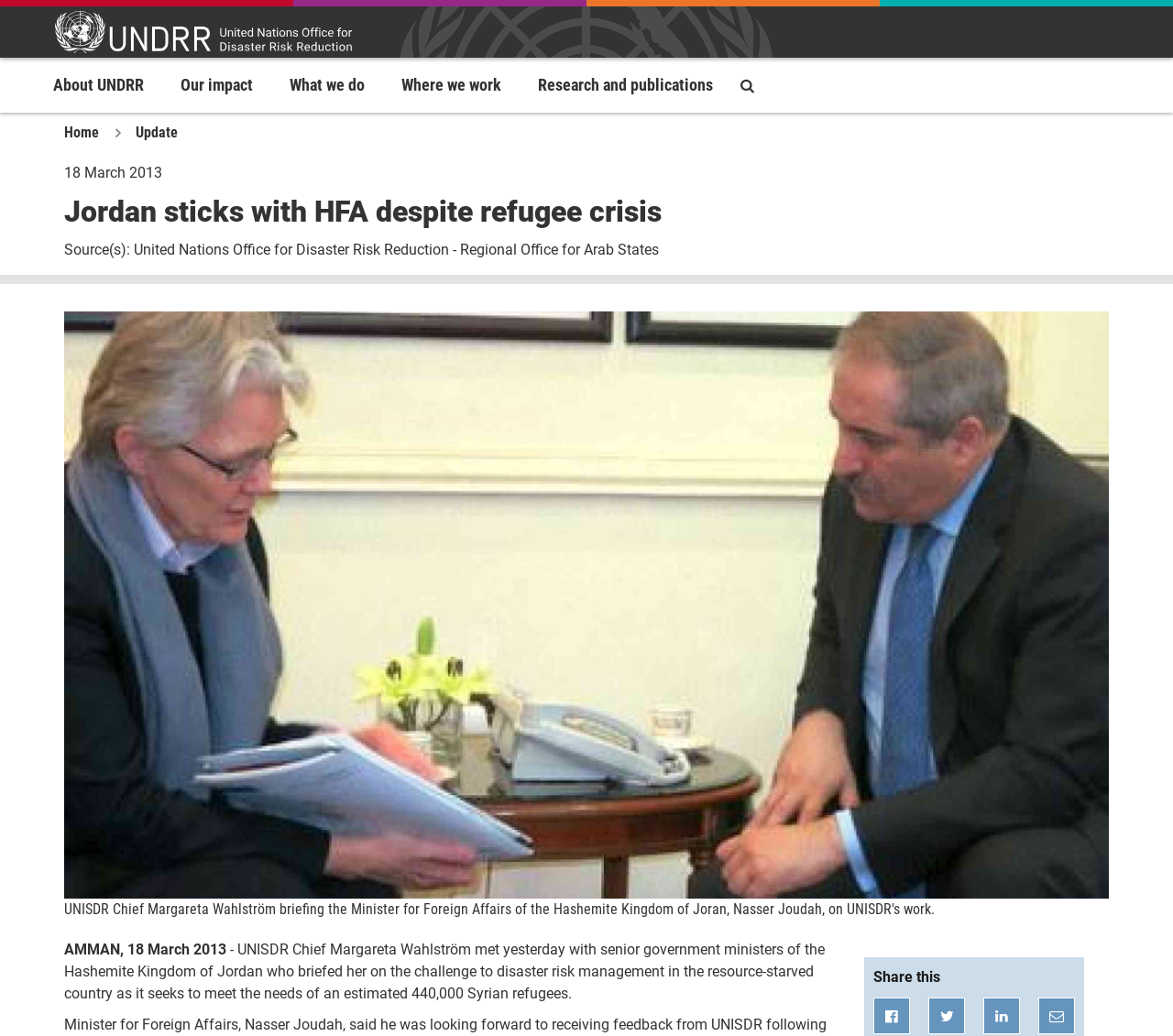Identify and provide the main heading of the webpage.

Jordan sticks with HFA despite refugee crisis